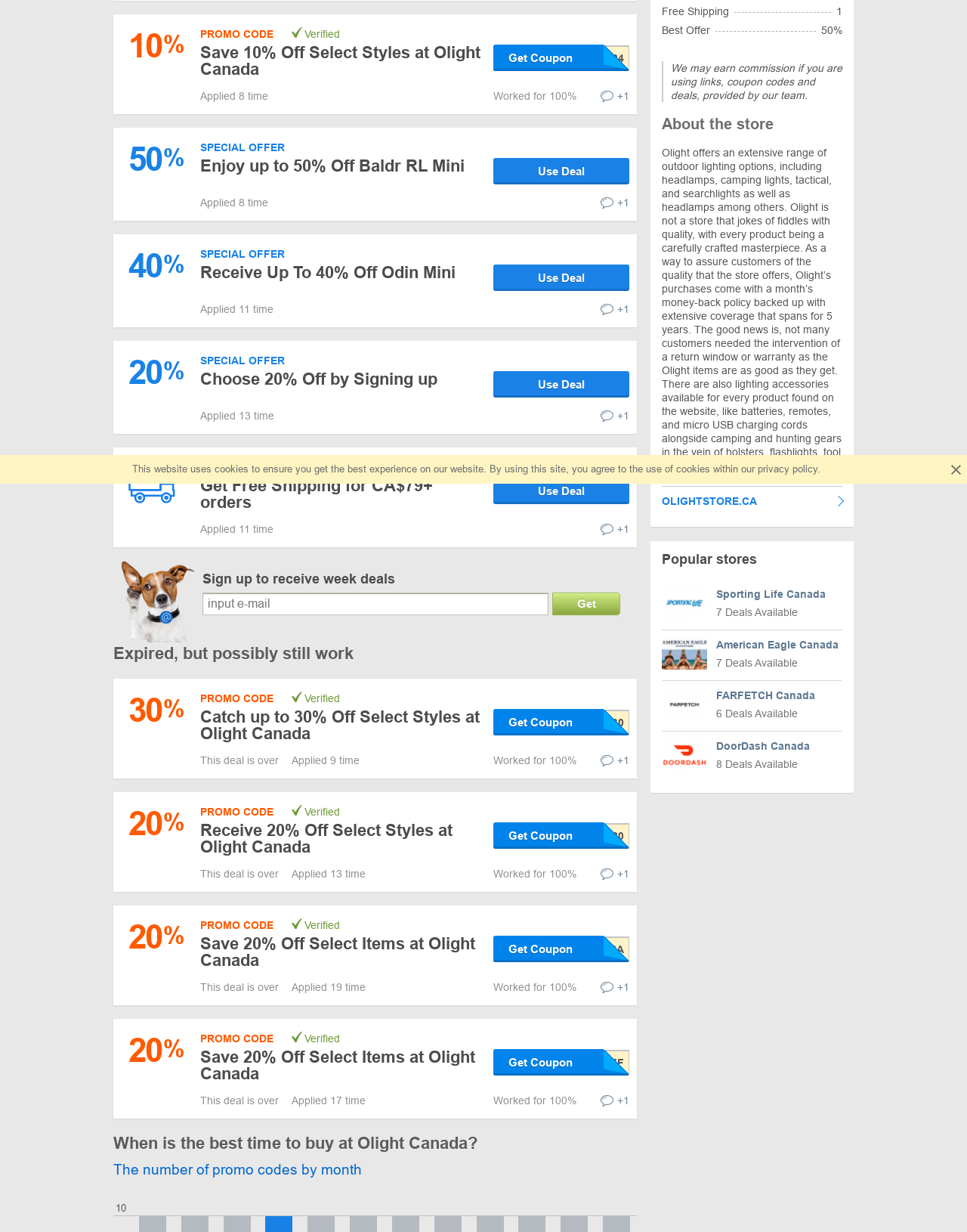Based on the element description "parent_node: Get name="email" placeholder="input e-mail"", predict the bounding box coordinates of the UI element.

[0.209, 0.481, 0.567, 0.5]